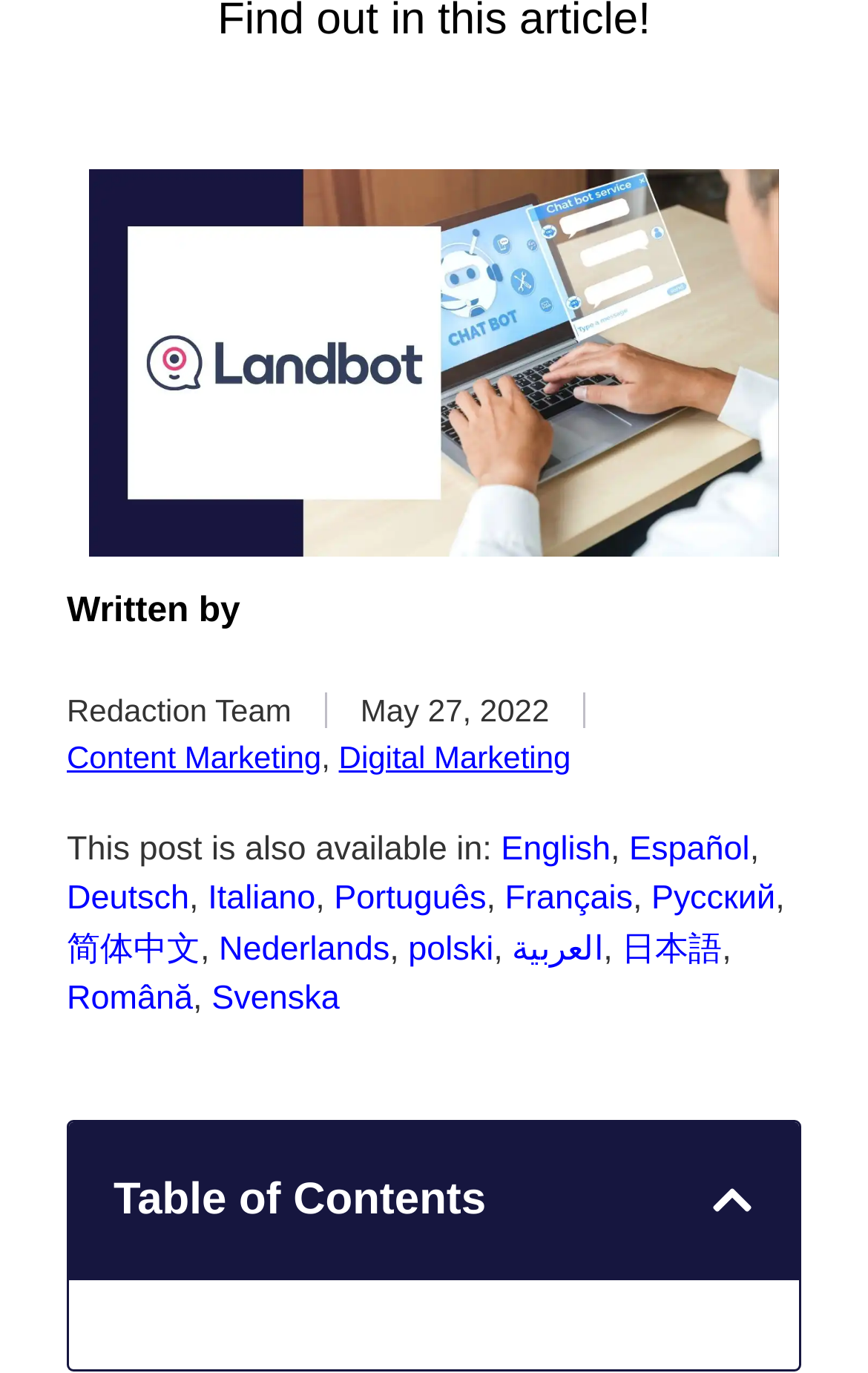Please answer the following question using a single word or phrase: 
What is the date of the article?

May 27, 2022